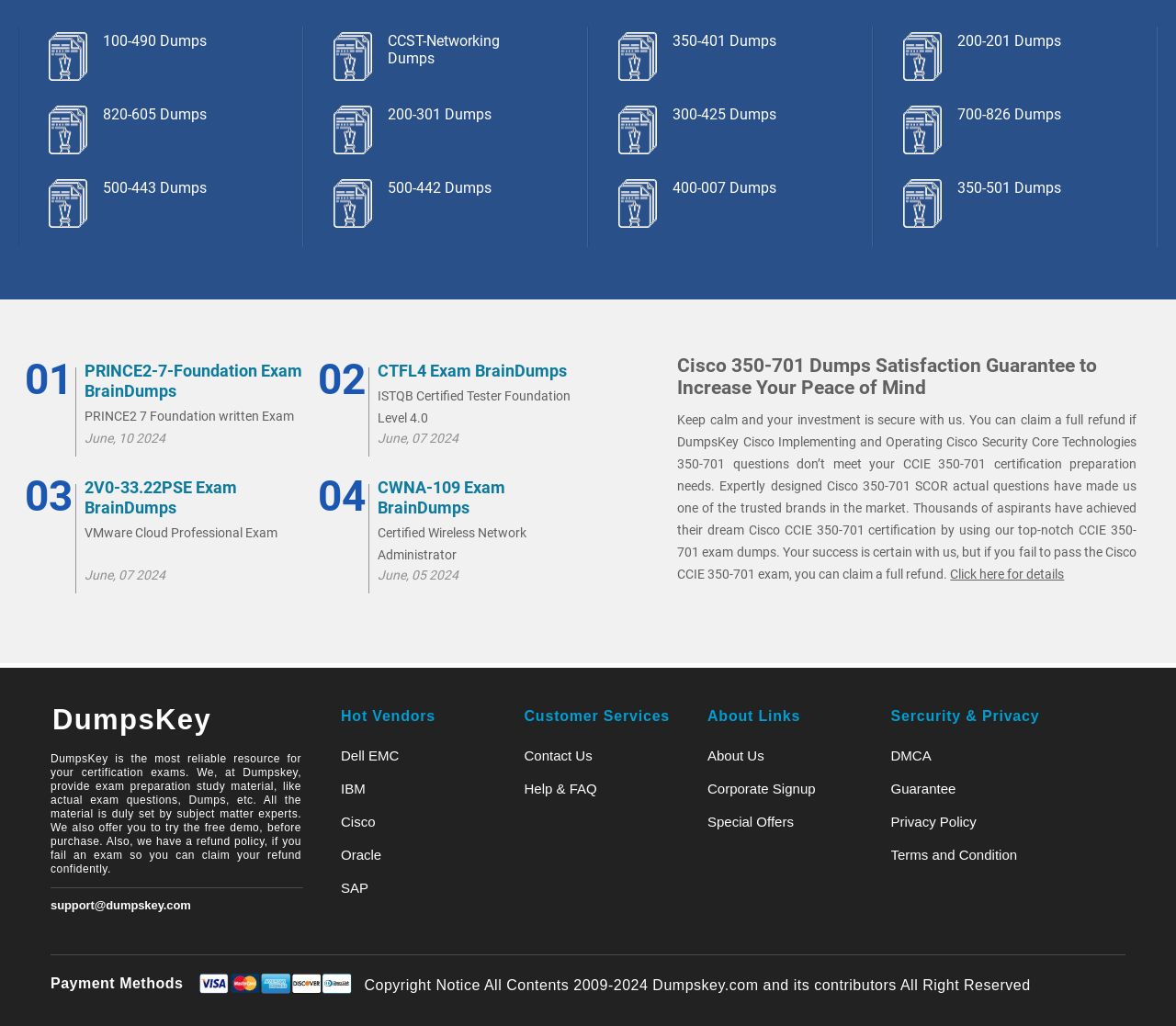What payment method is accepted by Dumpskey?
Please give a detailed and elaborate explanation in response to the question.

I found an image of a Visa logo at the bottom of the webpage, indicating that Visa is a payment method accepted by Dumpskey.